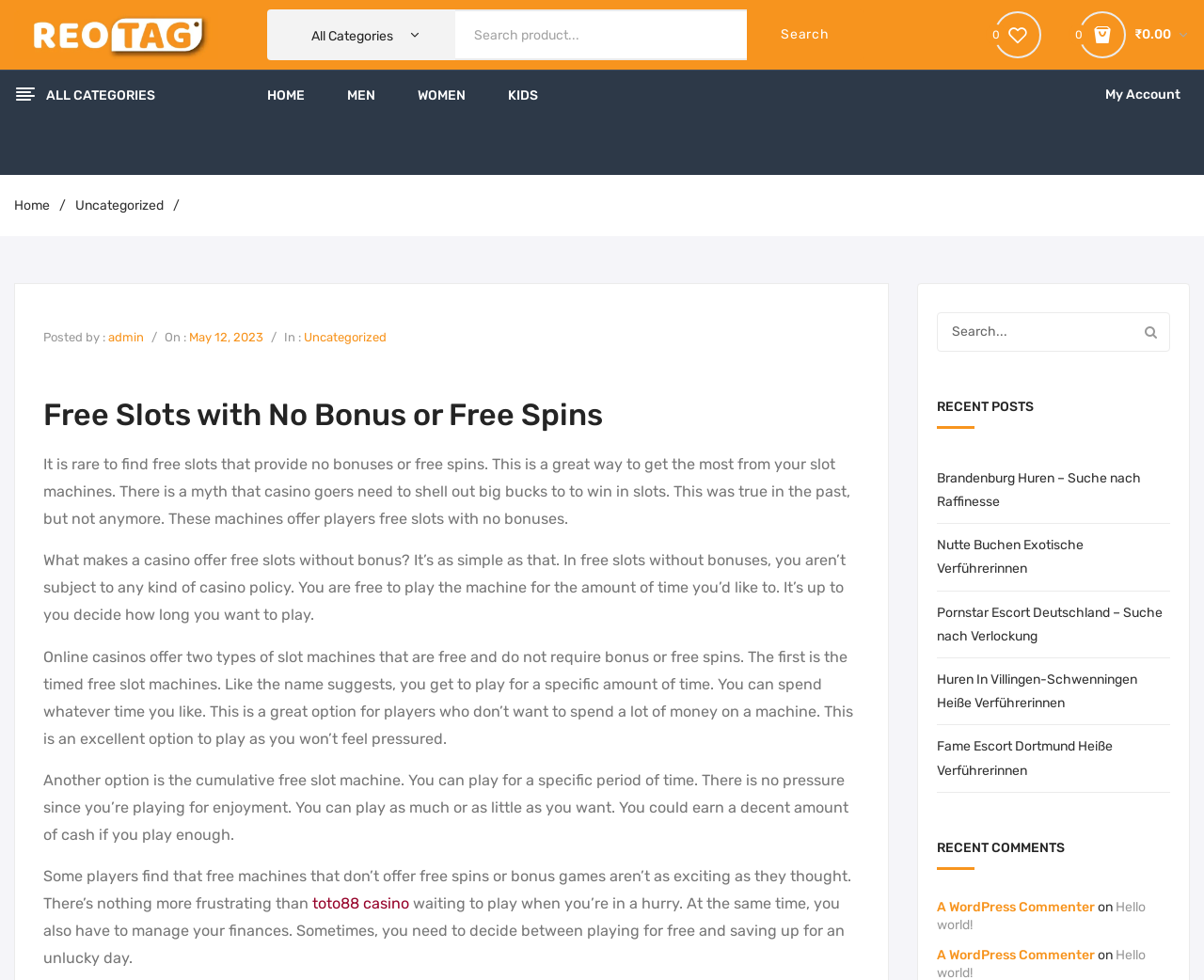Please locate the bounding box coordinates of the element that needs to be clicked to achieve the following instruction: "View all categories". The coordinates should be four float numbers between 0 and 1, i.e., [left, top, right, bottom].

[0.258, 0.029, 0.326, 0.045]